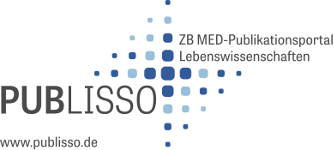Use a single word or phrase to answer the following:
What is the URL of the portal?

www.publisso.de